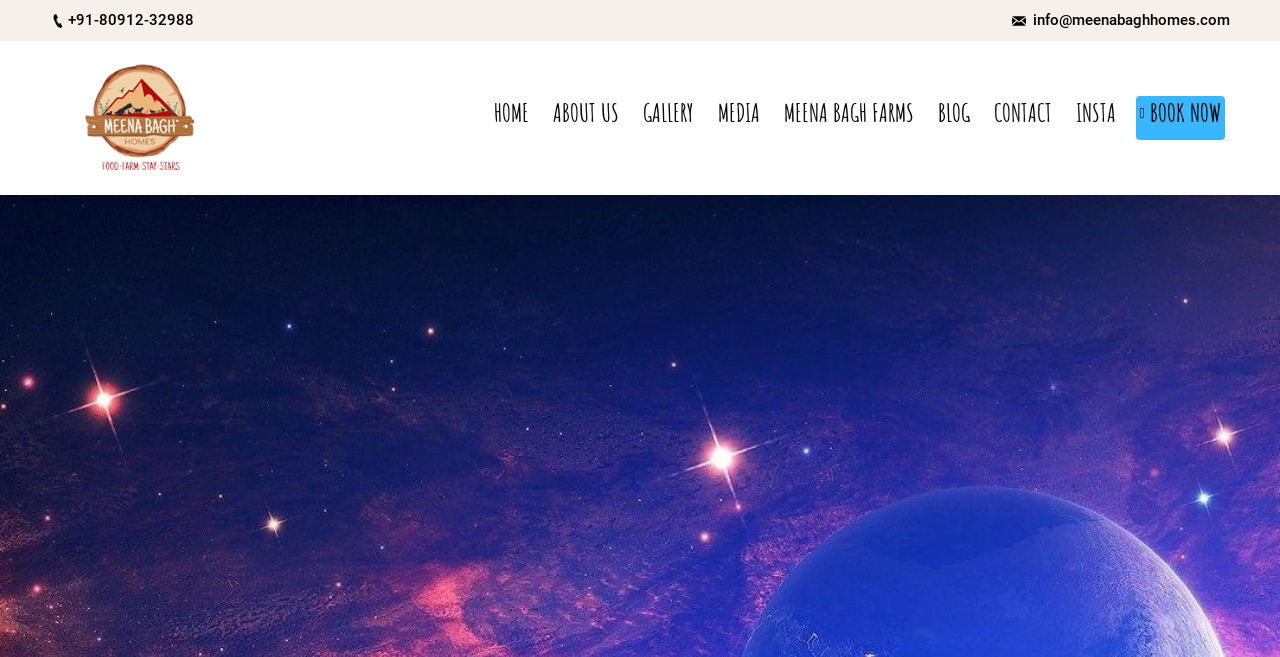Answer the following in one word or a short phrase: 
What is the logo of MeenaBagh Homes?

MeenaBagh Homes